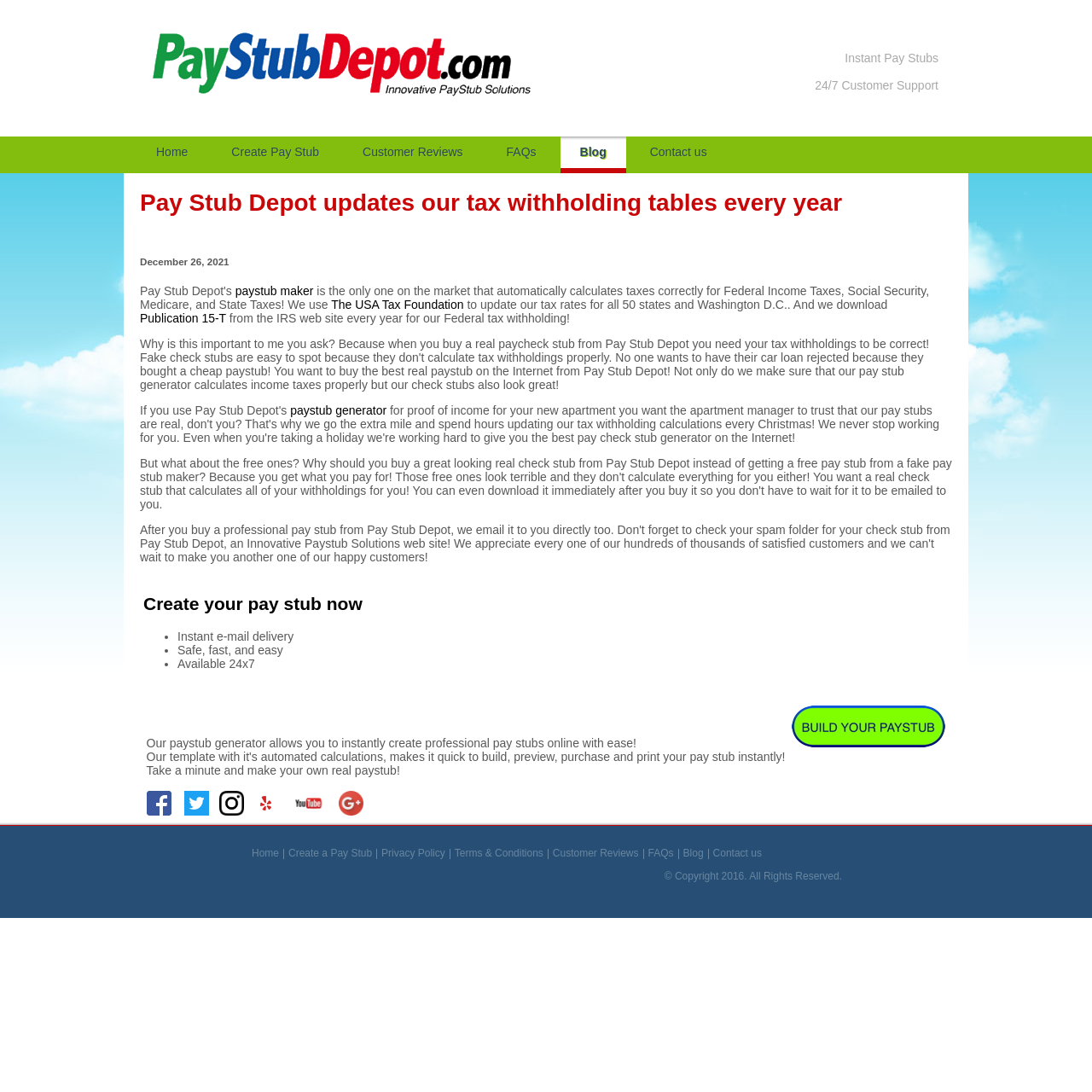What is the main purpose of this website? From the image, respond with a single word or brief phrase.

Create pay stubs